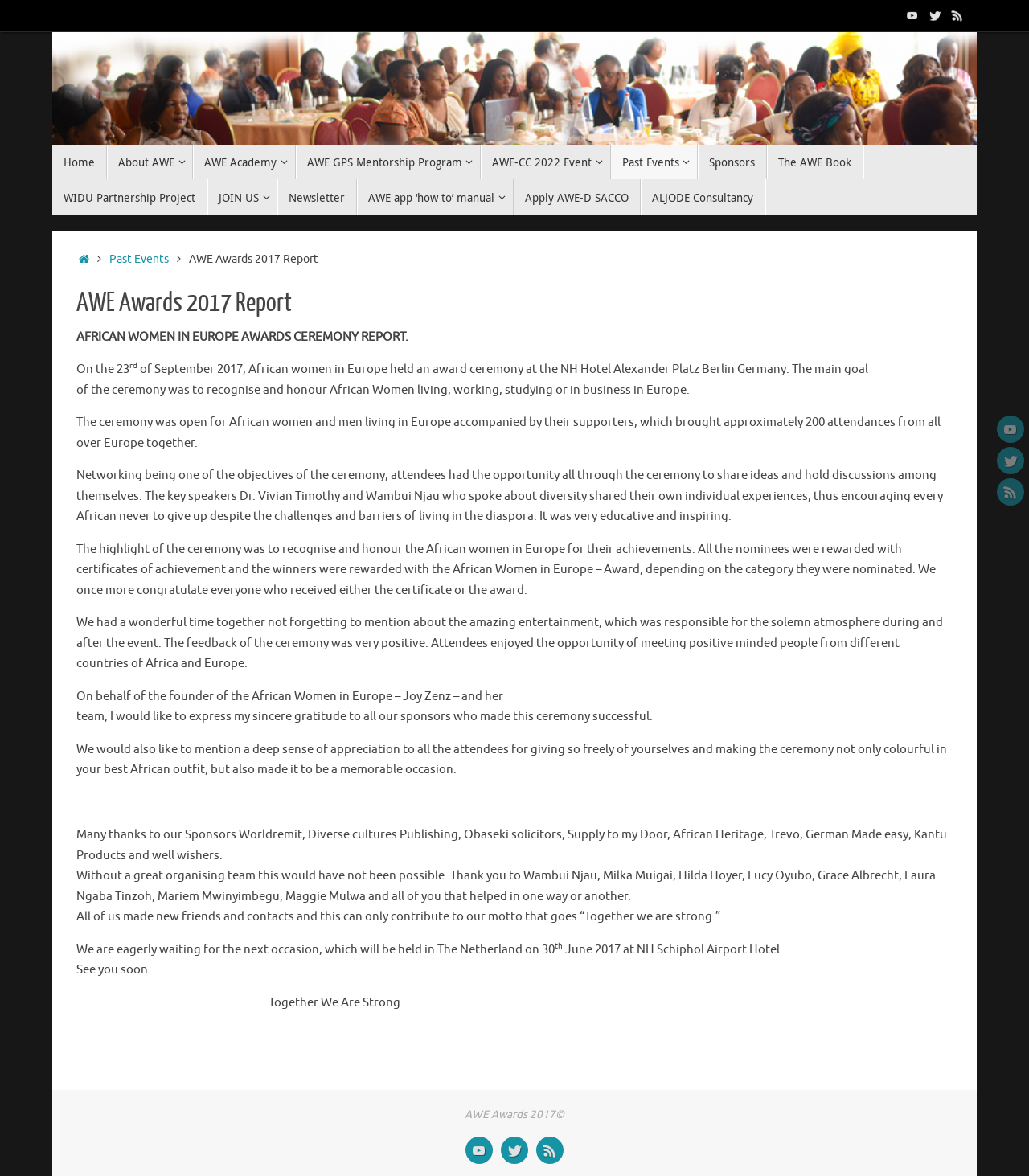Locate the bounding box coordinates of the element I should click to achieve the following instruction: "Open the About AWE menu".

[0.104, 0.123, 0.188, 0.153]